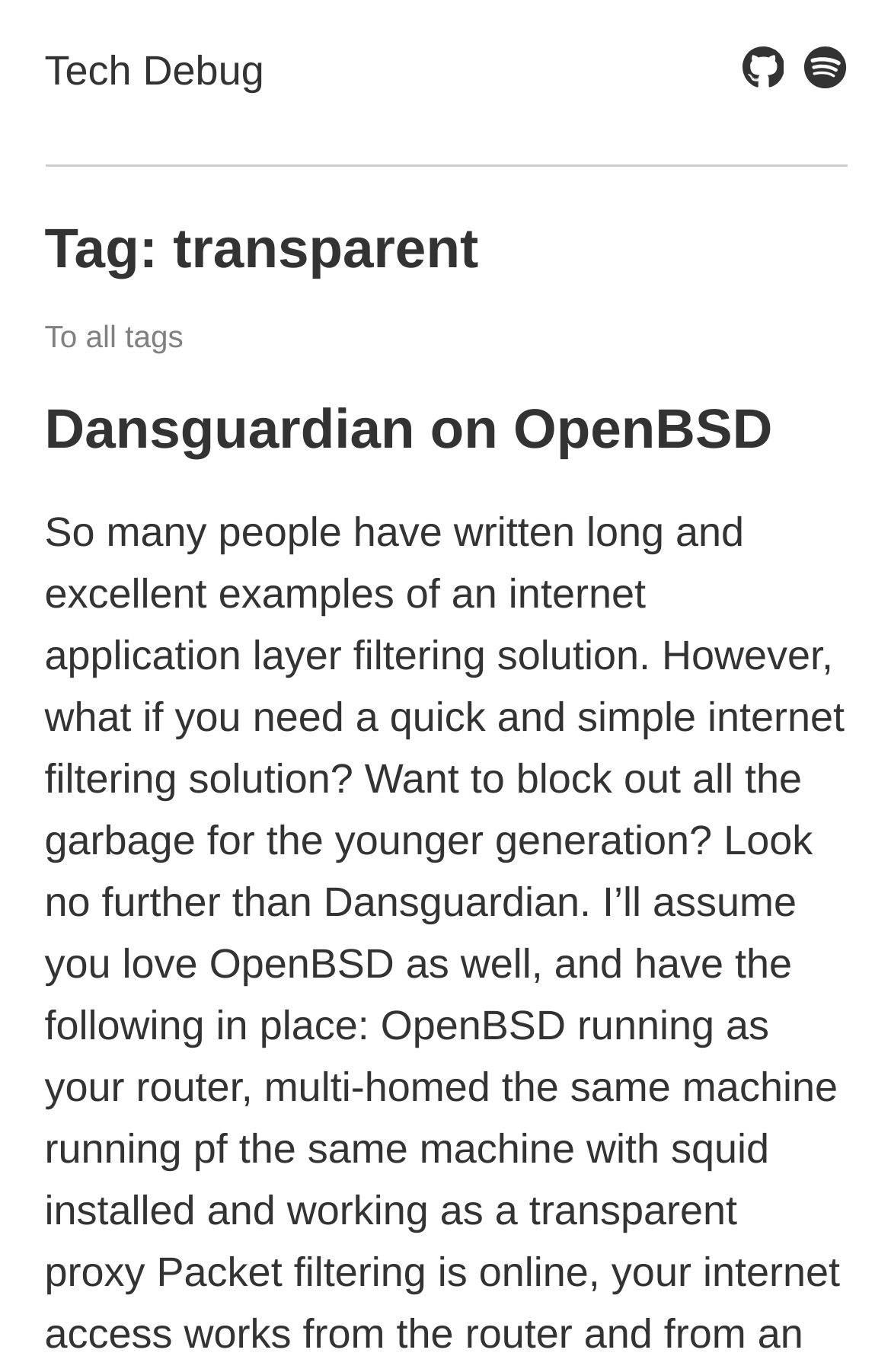What is the name of the debug tool?
Based on the image, answer the question with as much detail as possible.

The name of the debug tool can be determined by looking at the heading element 'Tech Debug' which is a link and has a bounding box coordinate of [0.05, 0.03, 0.296, 0.075]. This suggests that 'Tech Debug' is the name of the debug tool.